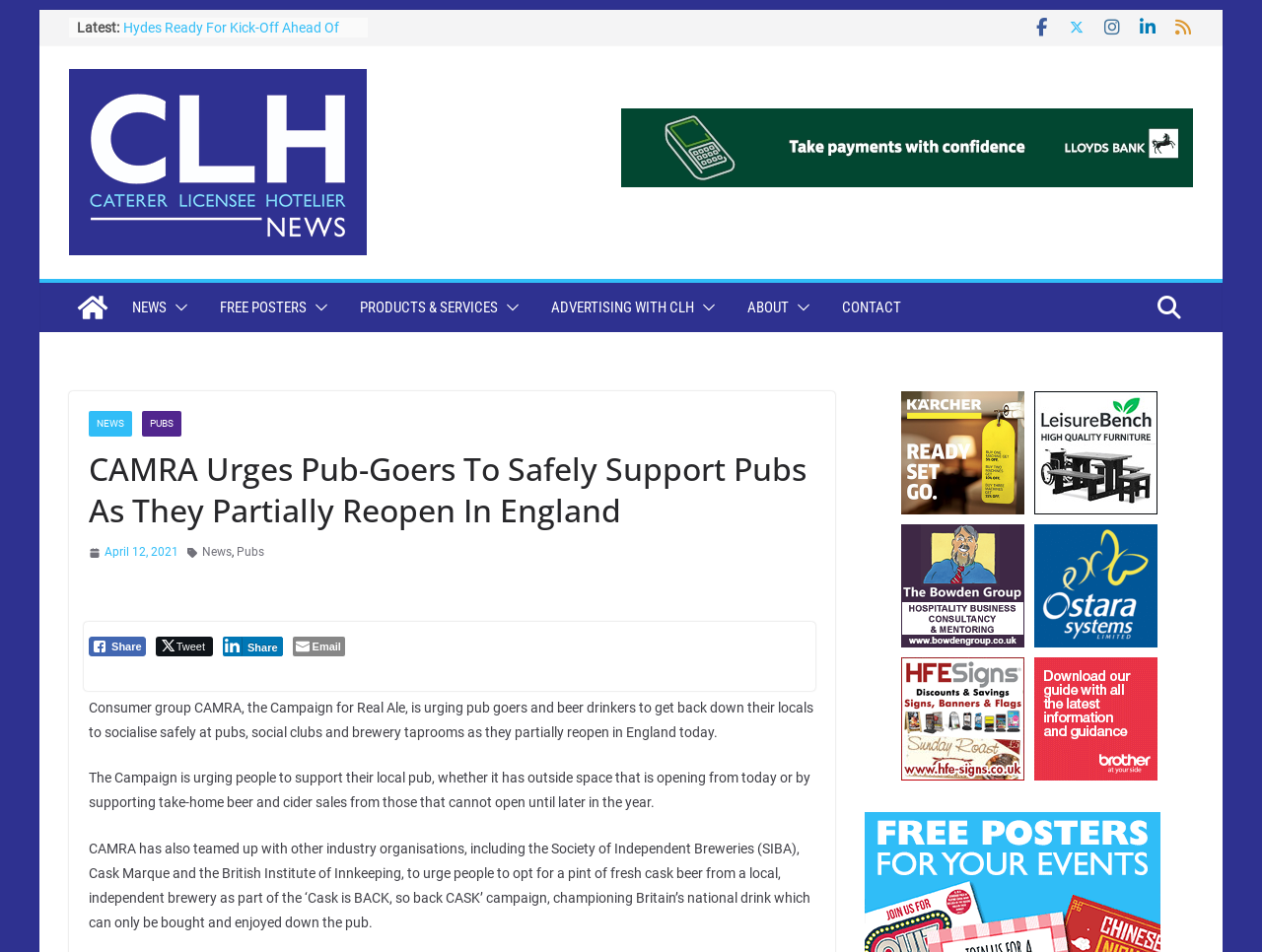Find the bounding box coordinates of the element to click in order to complete the given instruction: "Read the latest news."

[0.061, 0.021, 0.095, 0.037]